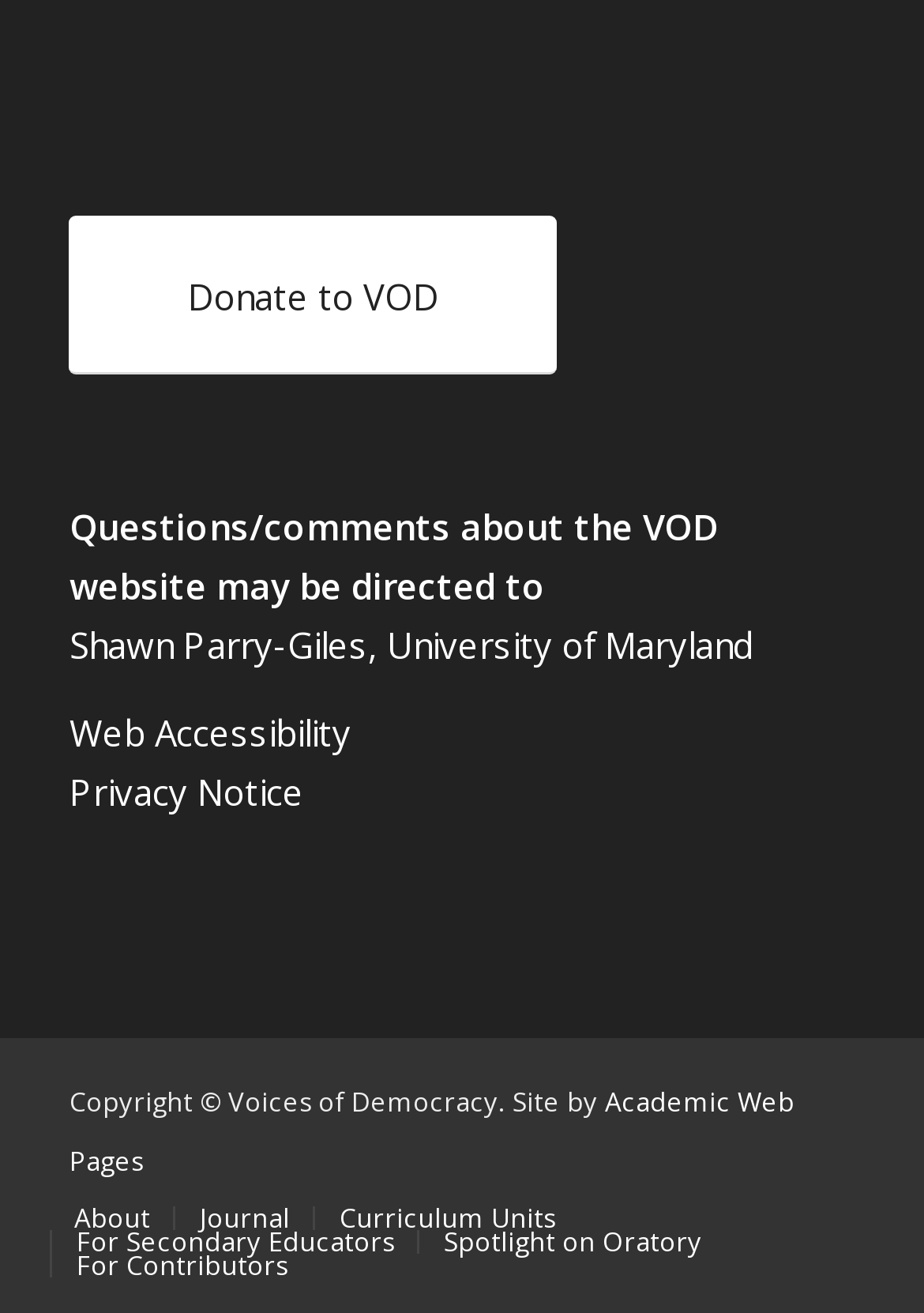What is the organization behind this website?
Use the image to give a comprehensive and detailed response to the question.

I inferred this answer by looking at the copyright information at the bottom of the webpage, which states 'Copyright © Voices of Democracy.' This suggests that Voices of Democracy is the organization responsible for creating and maintaining this website.